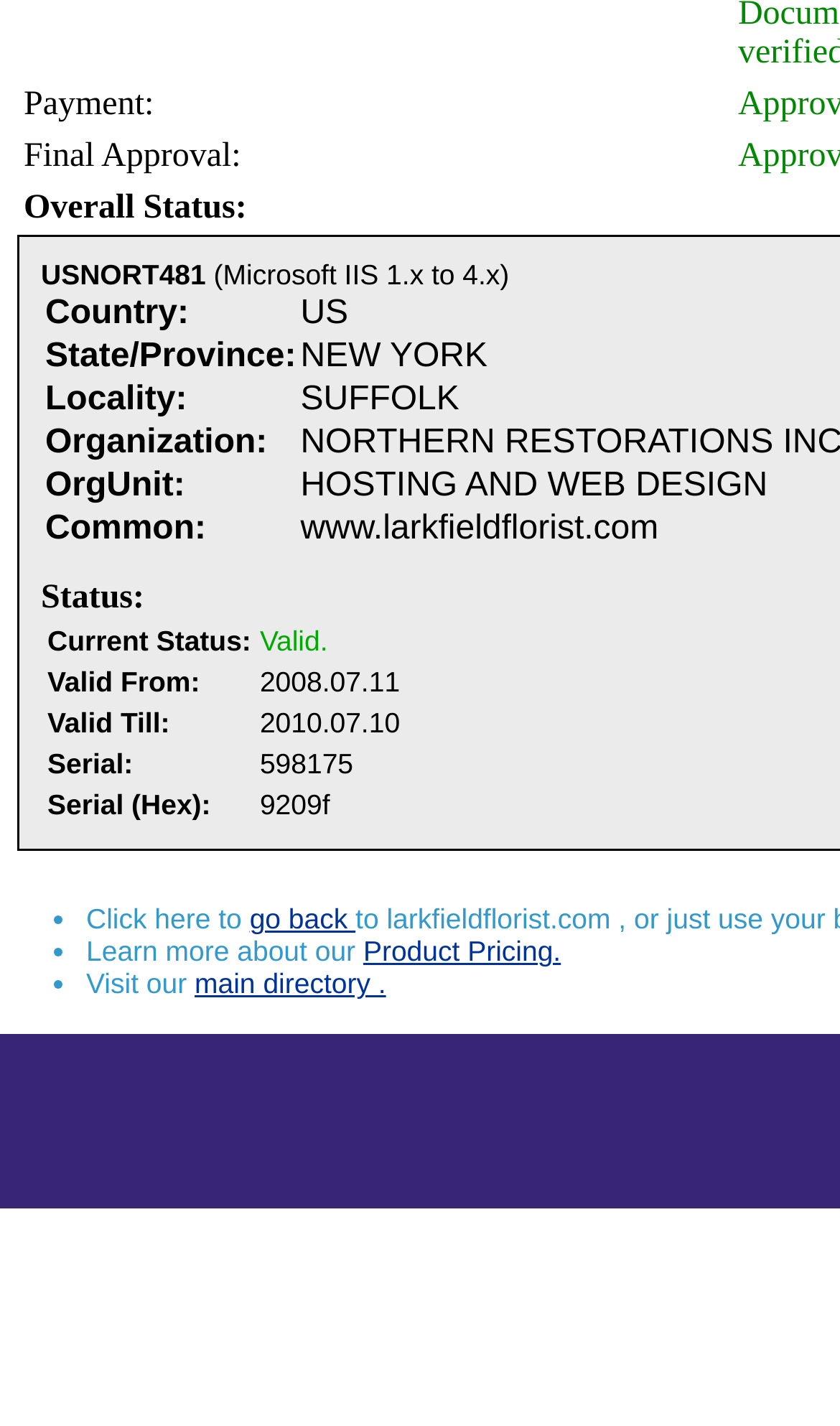What is the validity period of the certificate?
Please provide a comprehensive answer based on the details in the screenshot.

The validity period of the certificate can be found in the table with the labels 'Valid From:' and 'Valid Till:' and the values '2008.07.11' and '2010.07.10' respectively.